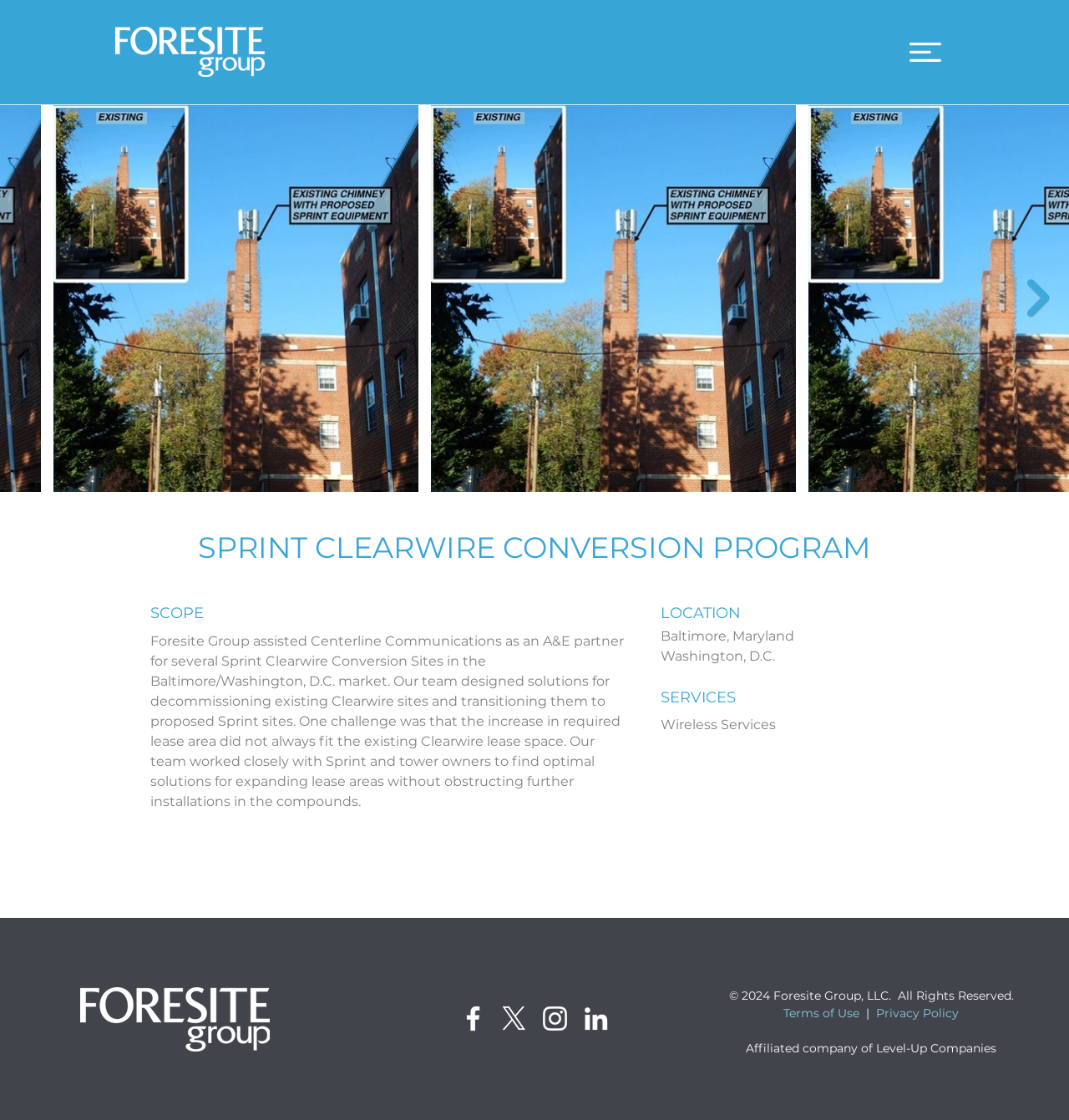Given the element description "Terms of Use" in the screenshot, predict the bounding box coordinates of that UI element.

[0.733, 0.898, 0.804, 0.911]